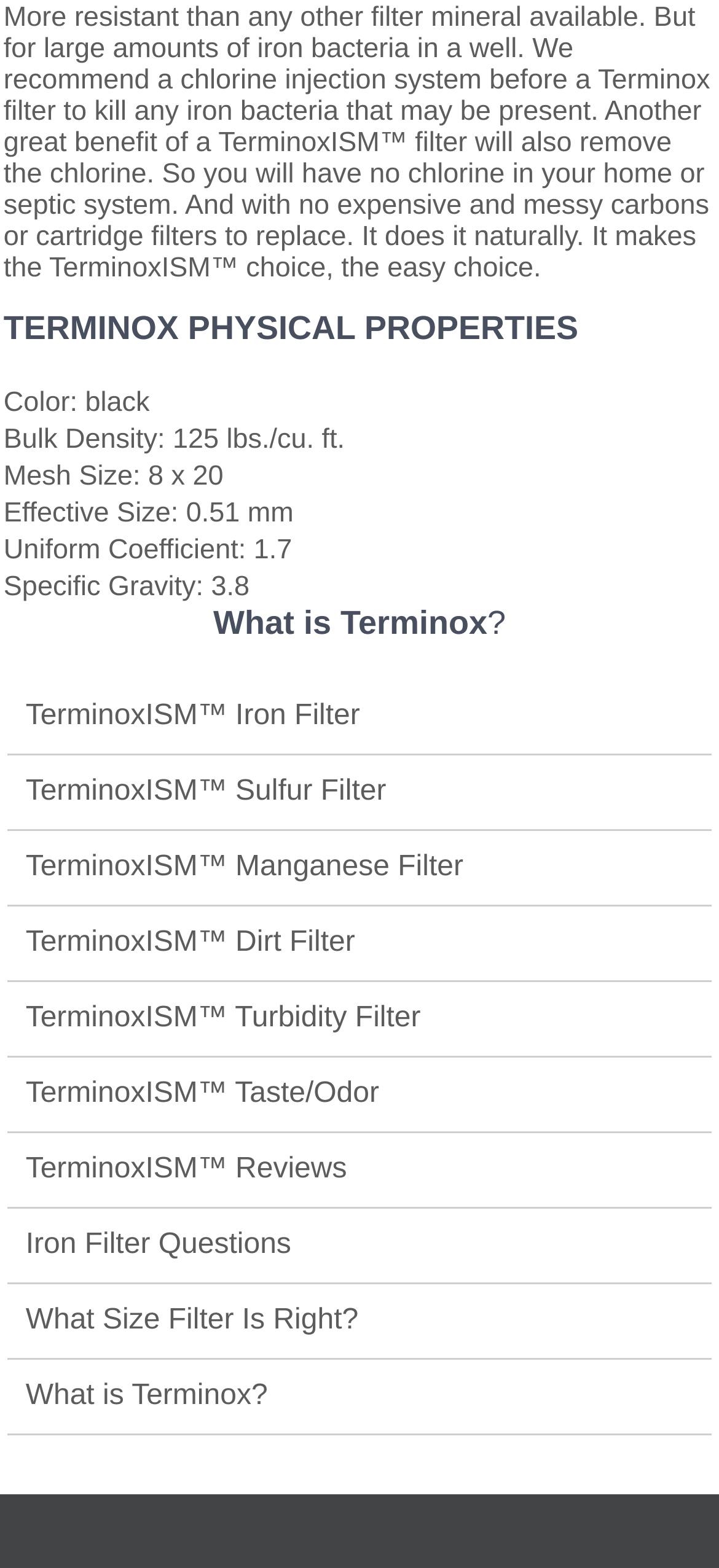Determine the bounding box coordinates of the UI element described by: "What Size Filter Is Right?".

[0.036, 0.83, 0.498, 0.854]